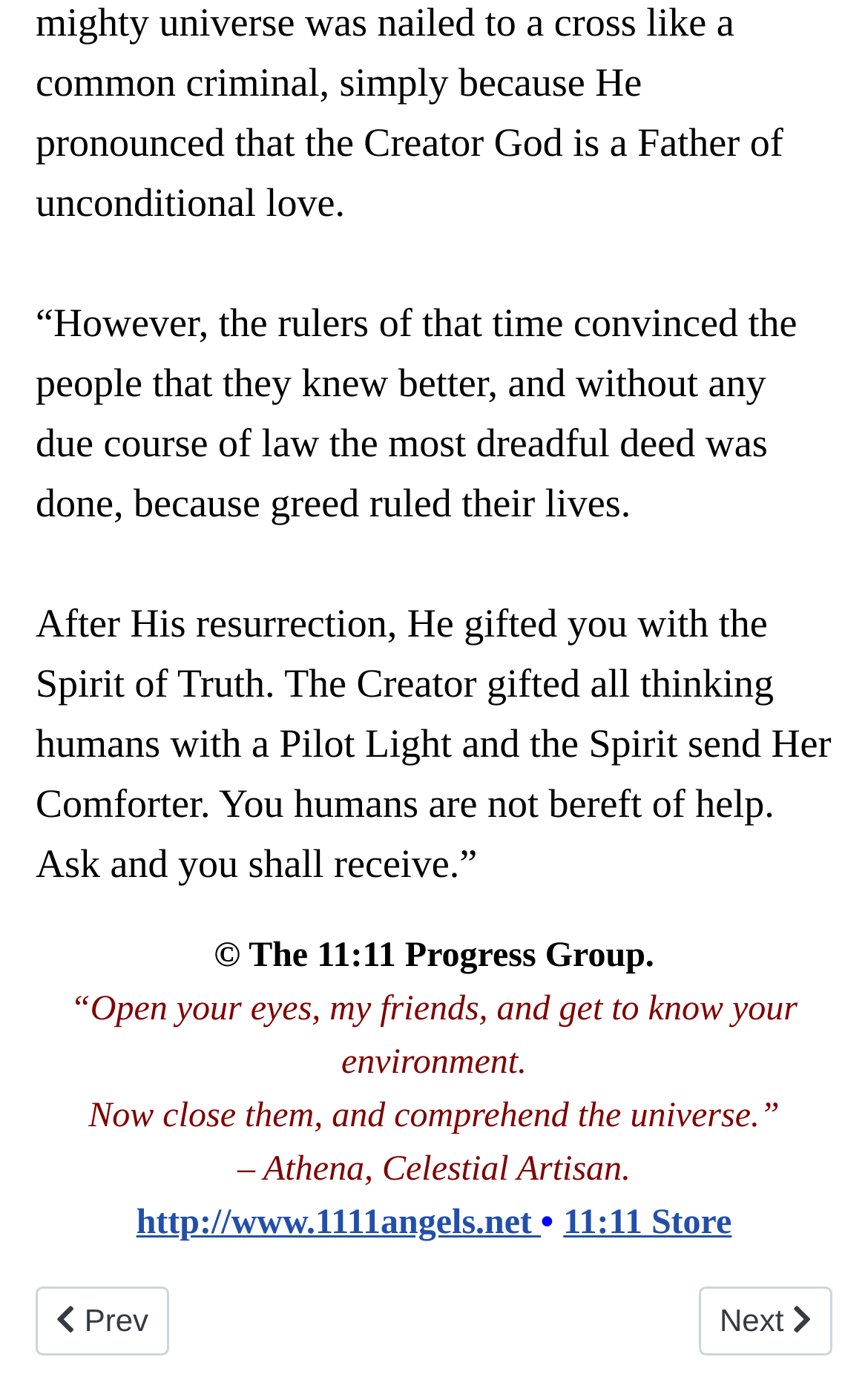Who is the Celestial Artisan?
Kindly answer the question with as much detail as you can.

The question is asking about the author of the quote 'Now close them, and comprehend the universe.' The answer can be found in the StaticText element with the text '– Athena, Celestial Artisan.' which is located below the quote.